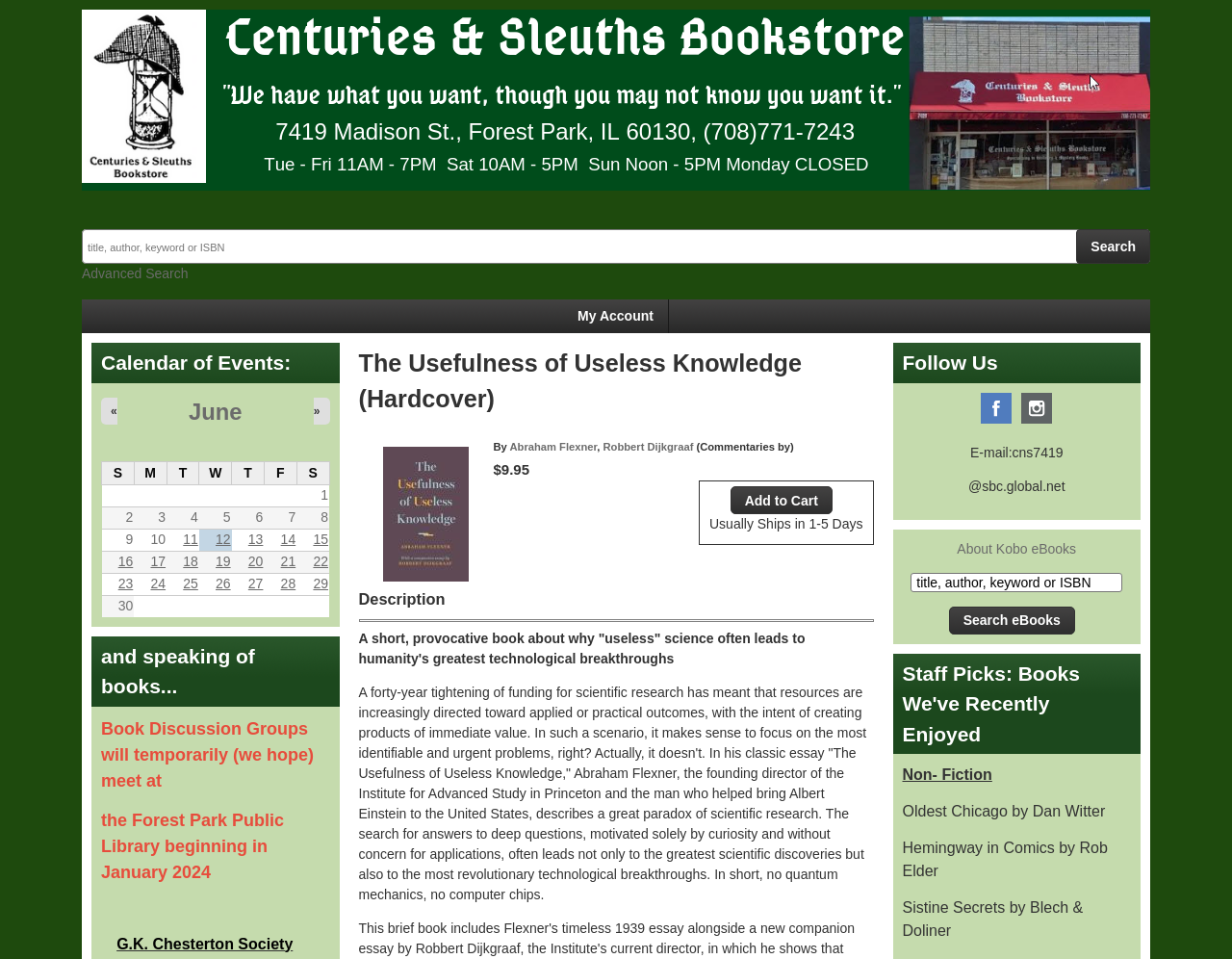Please specify the bounding box coordinates for the clickable region that will help you carry out the instruction: "Search for a book".

[0.066, 0.229, 0.934, 0.306]